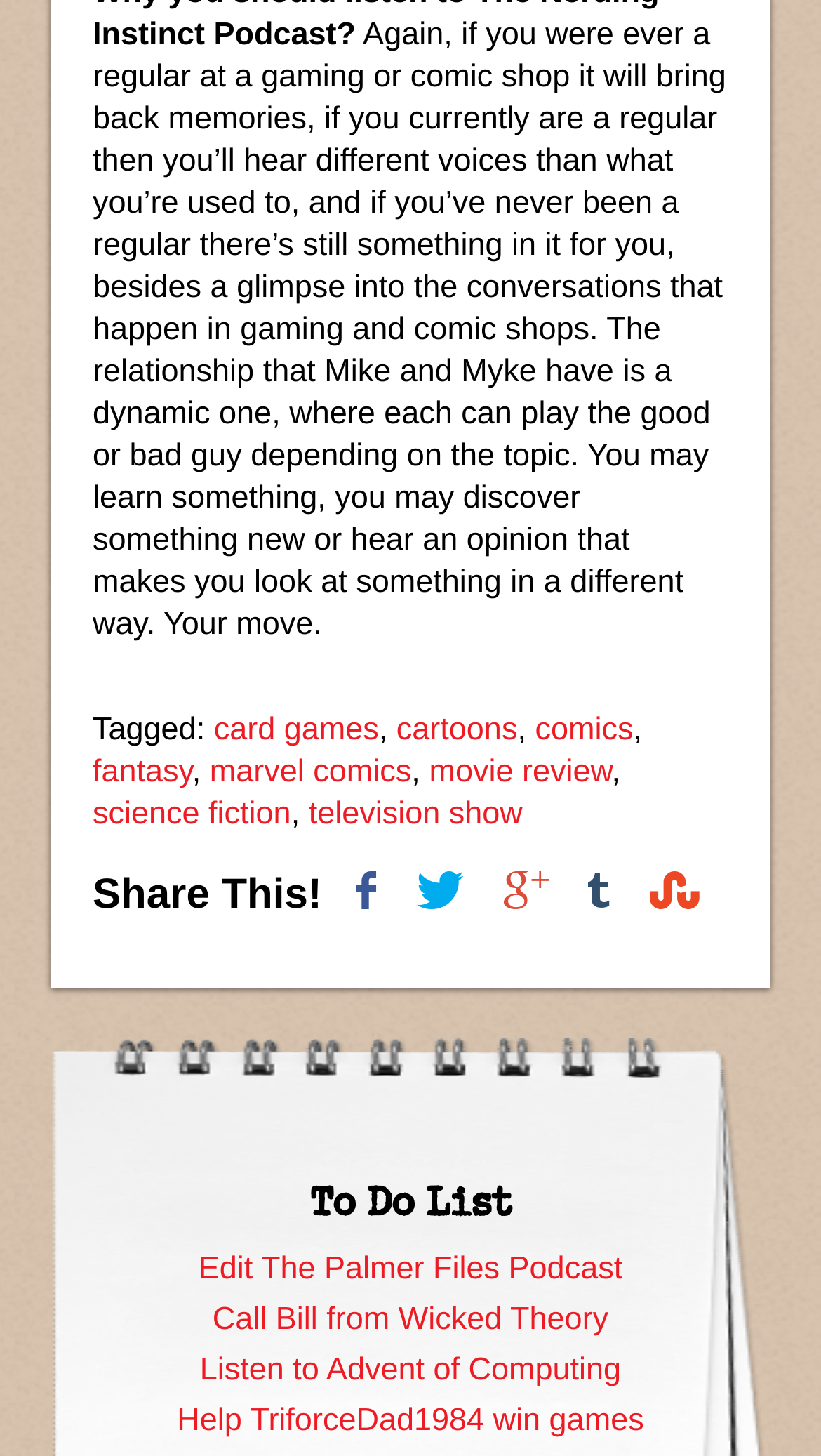Based on what you see in the screenshot, provide a thorough answer to this question: What is the topic of the conversation?

The topic of the conversation can be inferred from the text 'Again, if you were ever a regular at a gaming or comic shop...' and the links 'card games', 'cartoons', 'comics', 'marvel comics' which suggest that the conversation is related to gaming and comics.